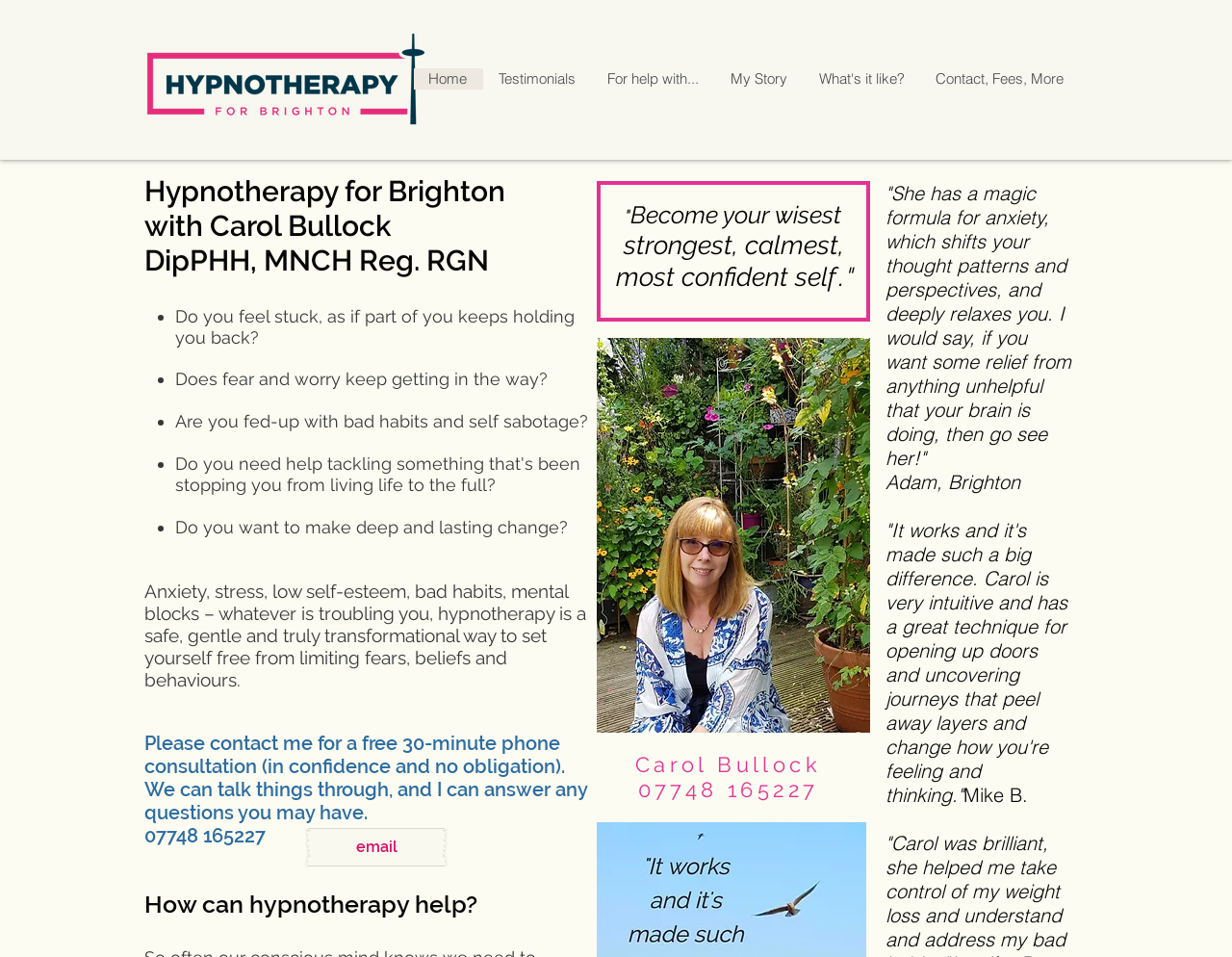Identify the bounding box coordinates of the clickable region to carry out the given instruction: "Call the phone number".

[0.117, 0.861, 0.223, 0.885]